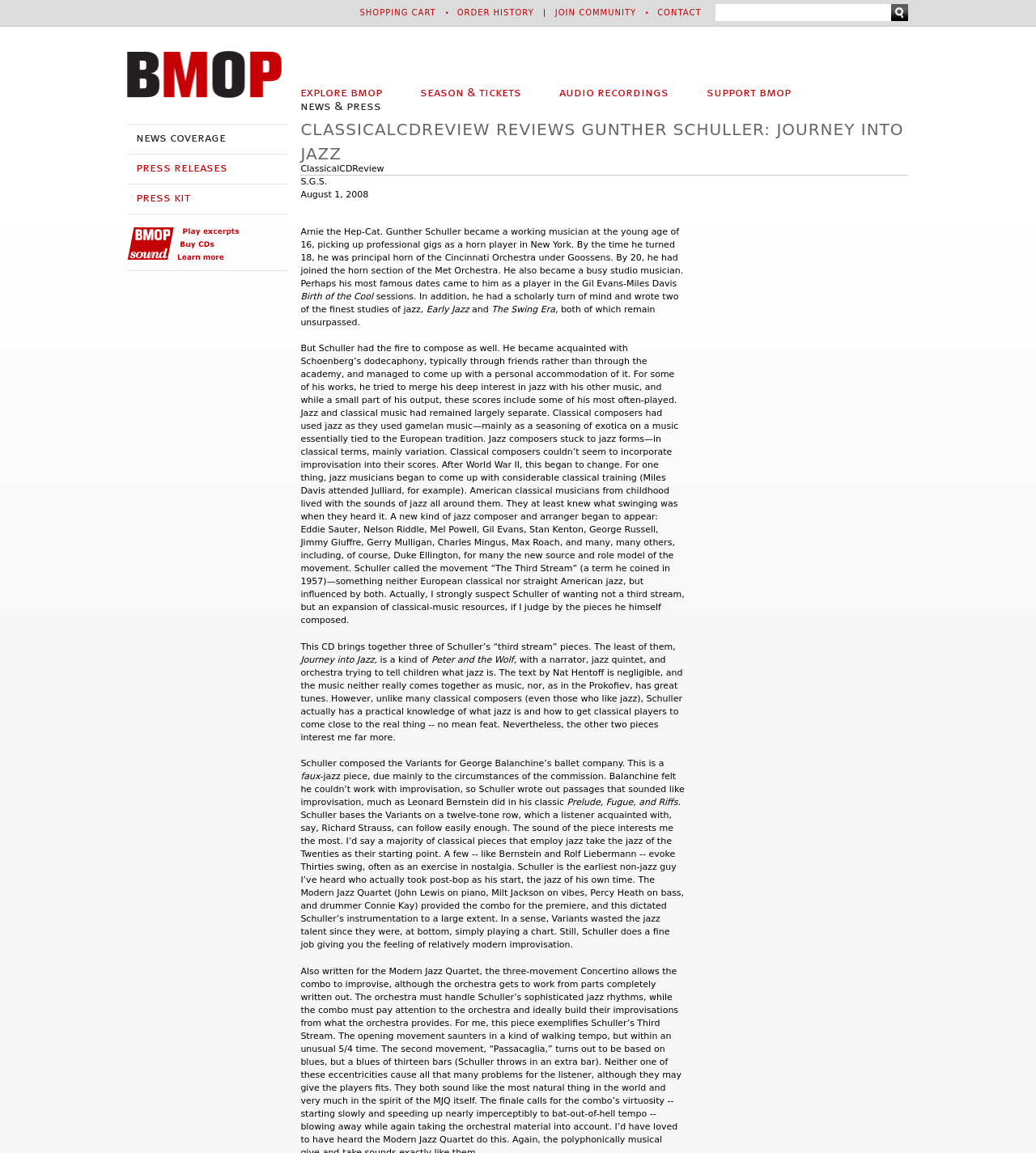What is the name of the jazz composer mentioned alongside Gil Evans?
Provide a thorough and detailed answer to the question.

I found the answer by reading the text that discusses the collaboration between Gil Evans and Miles Davis, mentioning the 'Birth of the Cool' sessions.